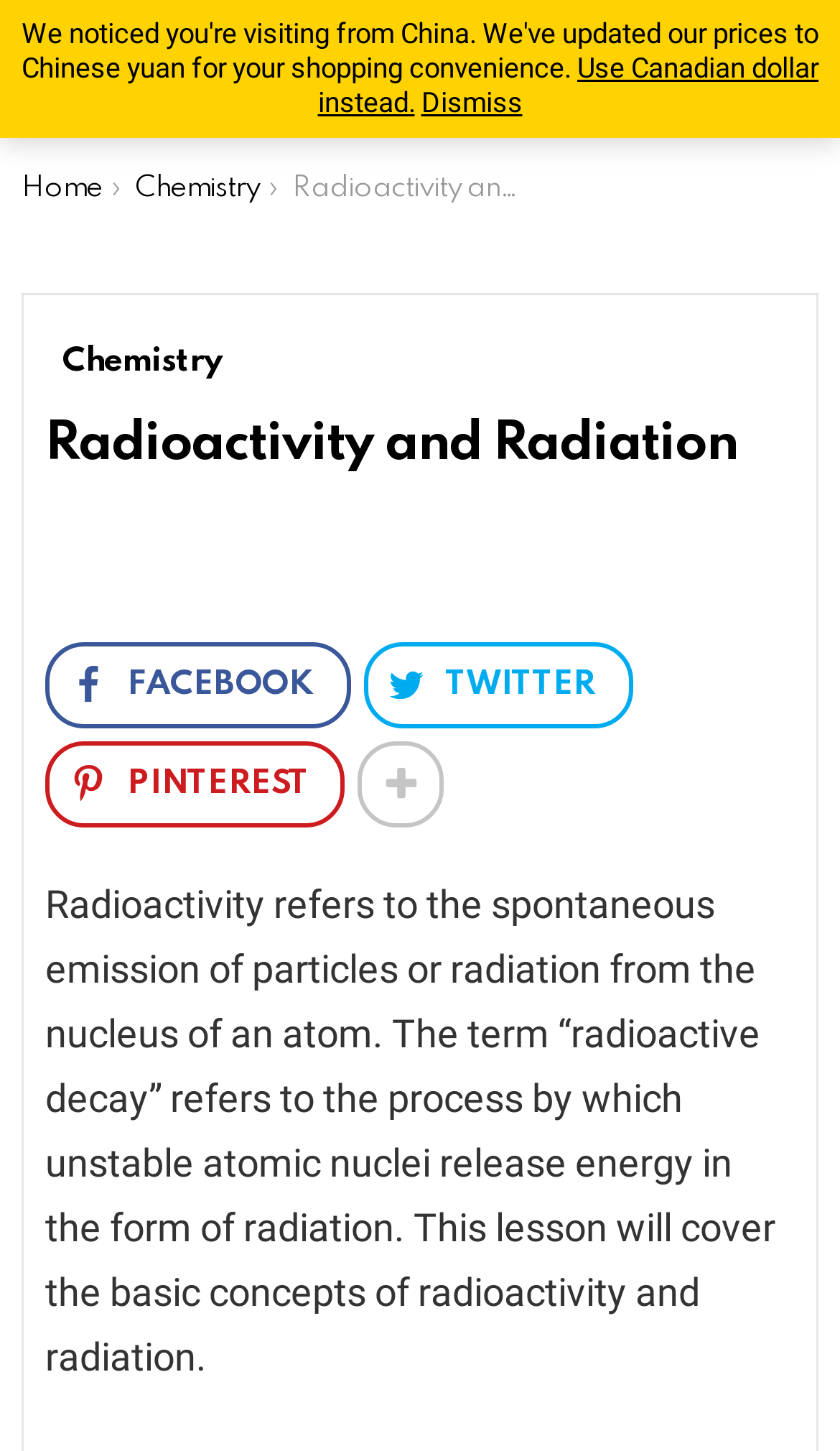What is the main heading displayed on the webpage? Please provide the text.

Radioactivity and Radiation